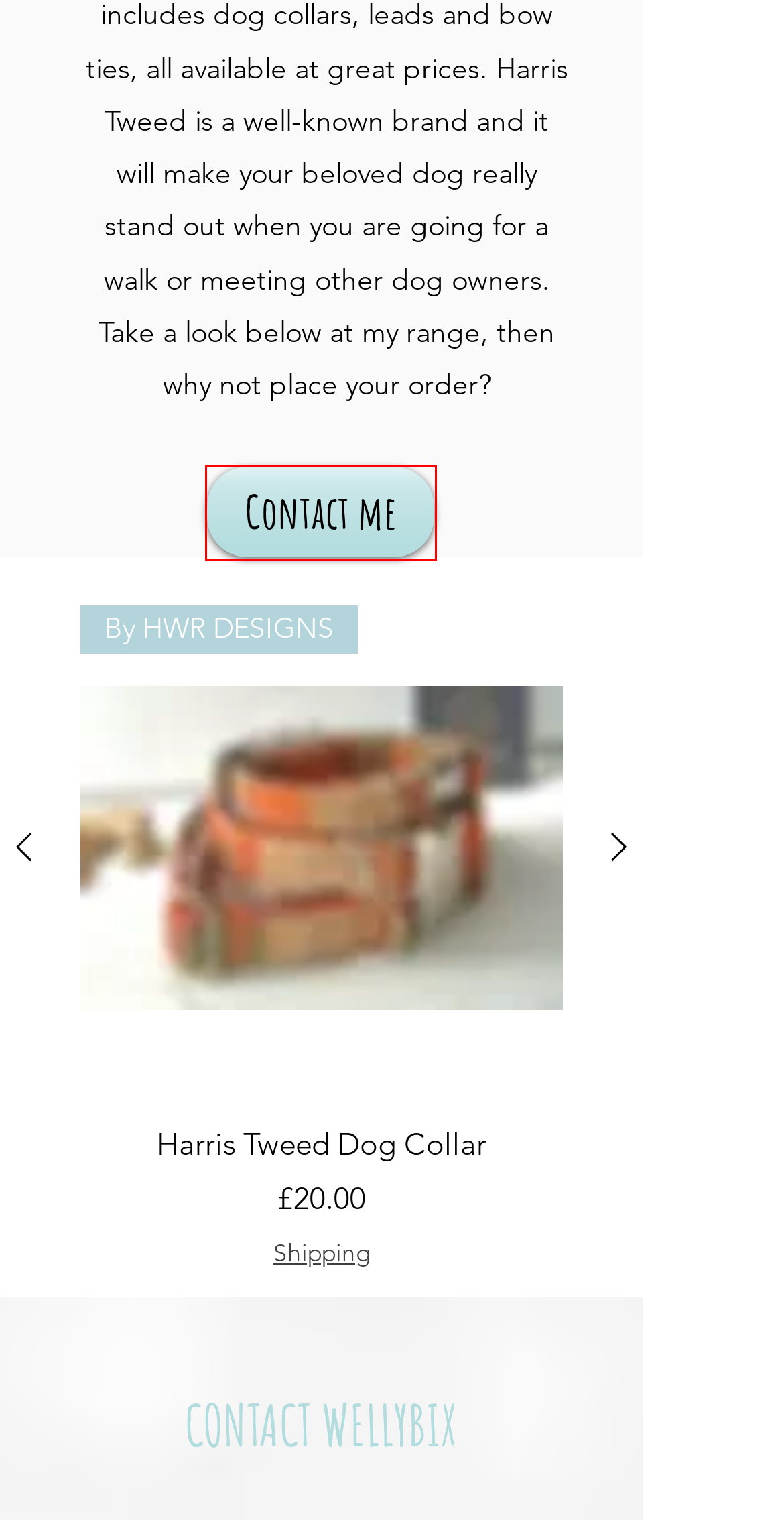You are given a screenshot depicting a webpage with a red bounding box around a UI element. Select the description that best corresponds to the new webpage after clicking the selected element. Here are the choices:
A. Cart | Wellybix
B. Handmade dog treats | Wellybix | Barnard Castle
C. Artisan dog biscuits | Wellybix | Barnard Castle
D. Terms of Use | Yell Business
E. Harris Tweed Dog Collar | Wellybix
F. Introduction to cookies | About Cookies
G. Buy handmade dog biscuits | Wellybix | Barnard Castle
H. Trading Terms | Yell Business

B